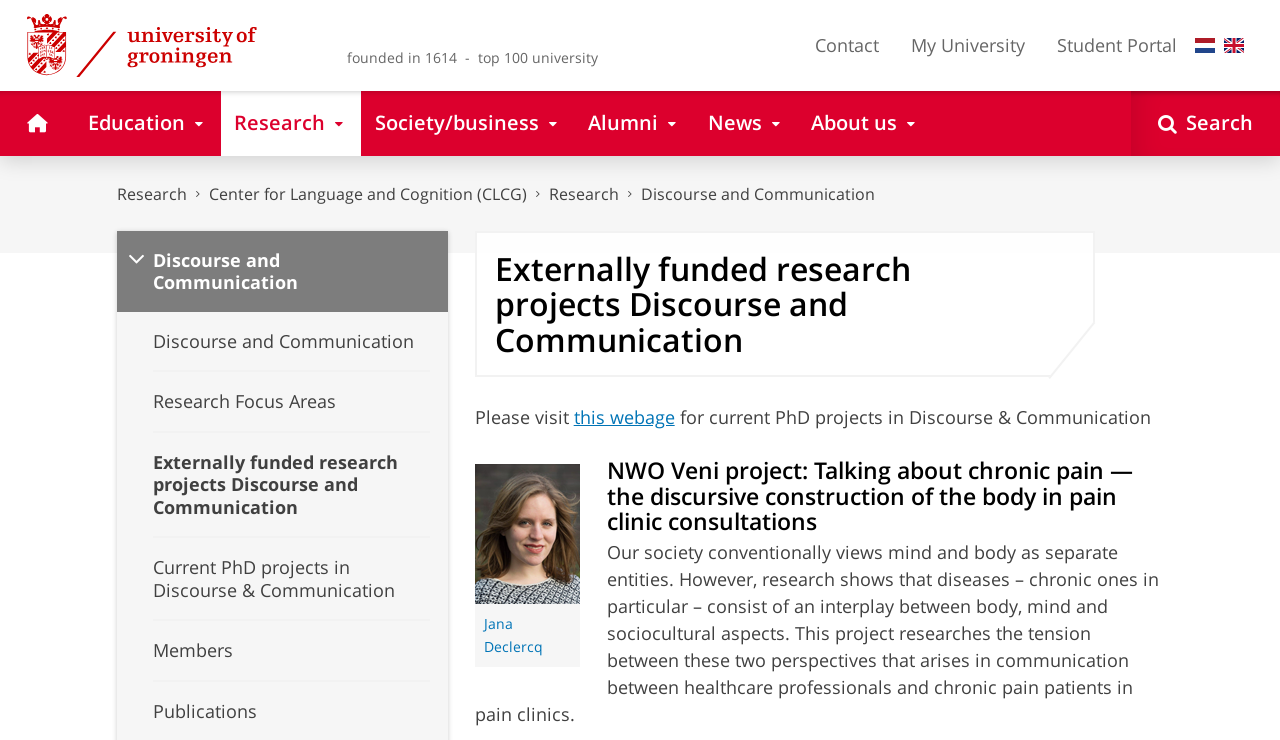Generate a thorough explanation of the webpage's elements.

The webpage is about the research projects in Discourse and Communication at the University of Groningen. At the top left corner, there is a link to skip to content and another to skip to navigation. Below these links, there is a university logo with the text "University of Groningen" and a description "founded in 1614 - top 100 university". 

On the top right corner, there are several links, including "Contact", "My University", "Student Portal", and a language select dropdown with options for Dutch and English. 

Below the university logo, there is a navigation menu with links to "Home", "Education", "Research", "Society/business", "Alumni", "News", and "About us". On the right side of this menu, there is a search button and a button with a magnifying glass icon.

The main content of the page is divided into two sections. On the left side, there are links to "Research", "Center for Language and Cognition (CLCG)", and "Discourse and Communication". Below these links, there are more links to specific research topics, including "Research Focus Areas", "Externally funded research projects Discourse and Communication", "Current PhD projects in Discourse & Communication", and "Members".

On the right side, there is a heading "Externally funded research projects Discourse and Communication" followed by a text that says "Please visit this webpage for current PhD projects in Discourse & Communication". Below this text, there is a figure with an image of a person, Jana Declercq, and a link to her profile. 

The main content of the page is a research project description, titled "NWO Veni project: Talking about chronic pain — the discursive construction of the body in pain clinic consultations". The description explains that the project researches the tension between the conventional view of mind and body as separate entities and the interplay between body, mind, and sociocultural aspects in chronic diseases, specifically in communication between healthcare professionals and chronic pain patients in pain clinics.